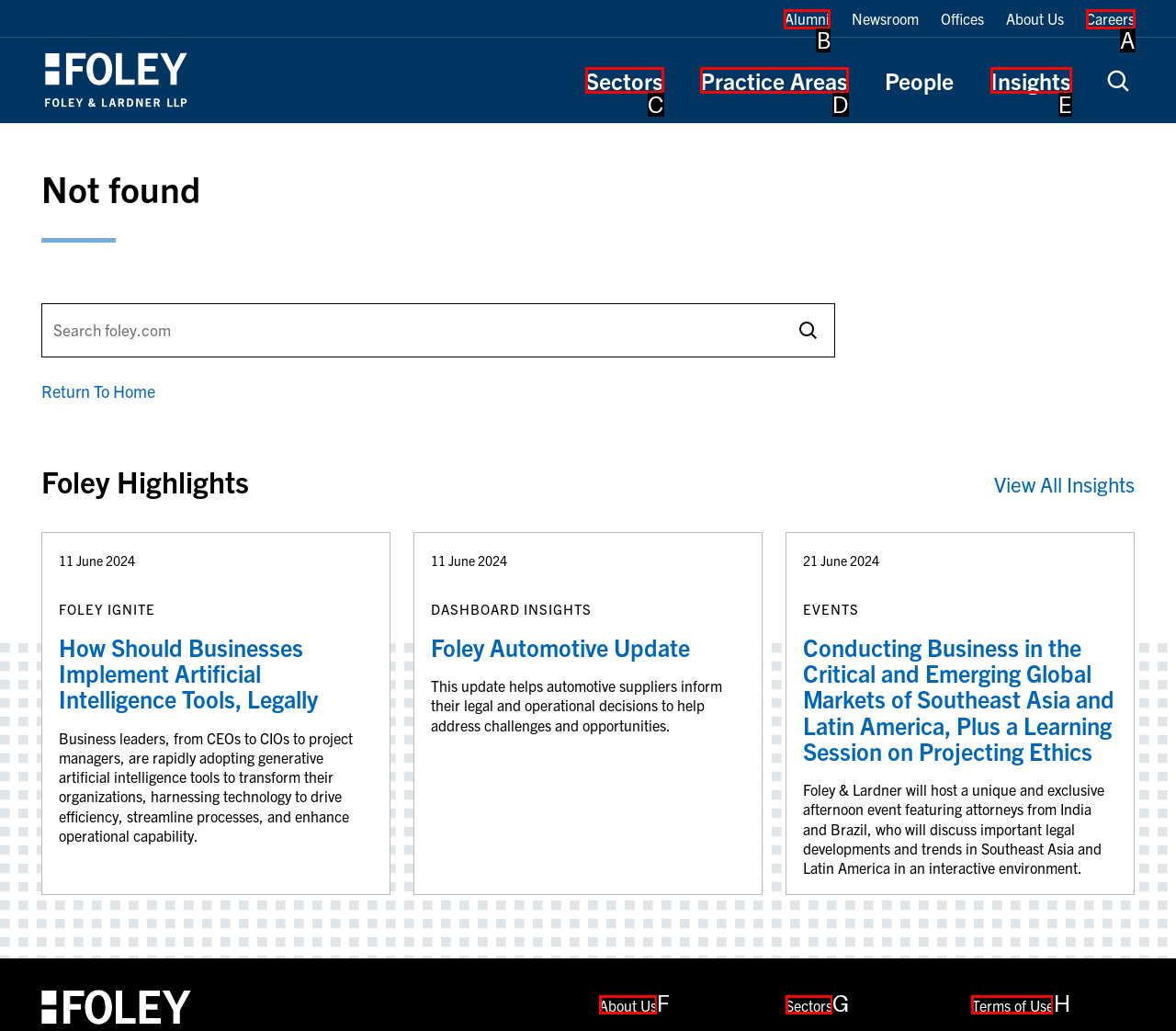Determine the letter of the element you should click to carry out the task: Click on Alumni link
Answer with the letter from the given choices.

B